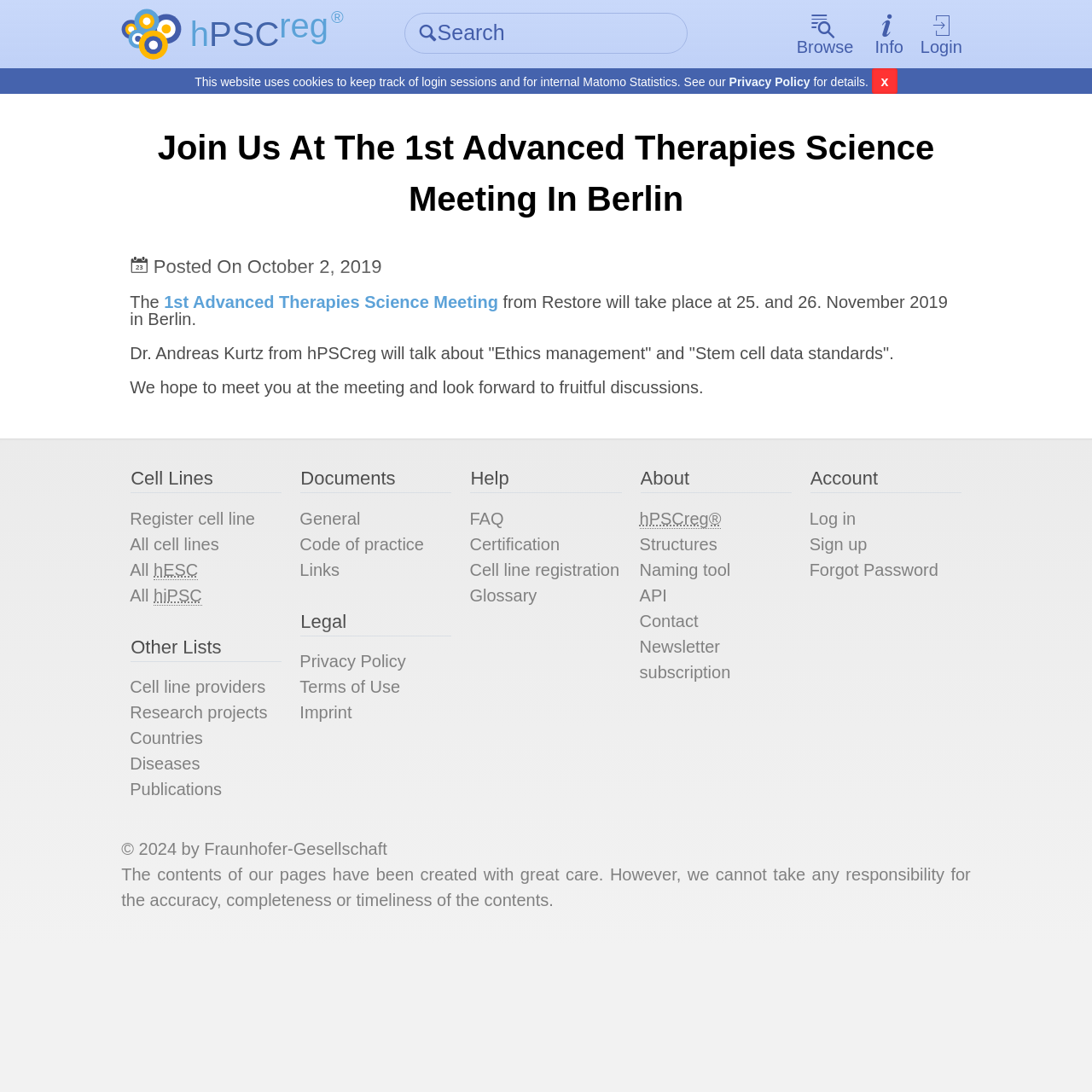Kindly determine the bounding box coordinates for the clickable area to achieve the given instruction: "Log in to the account".

[0.741, 0.466, 0.784, 0.483]